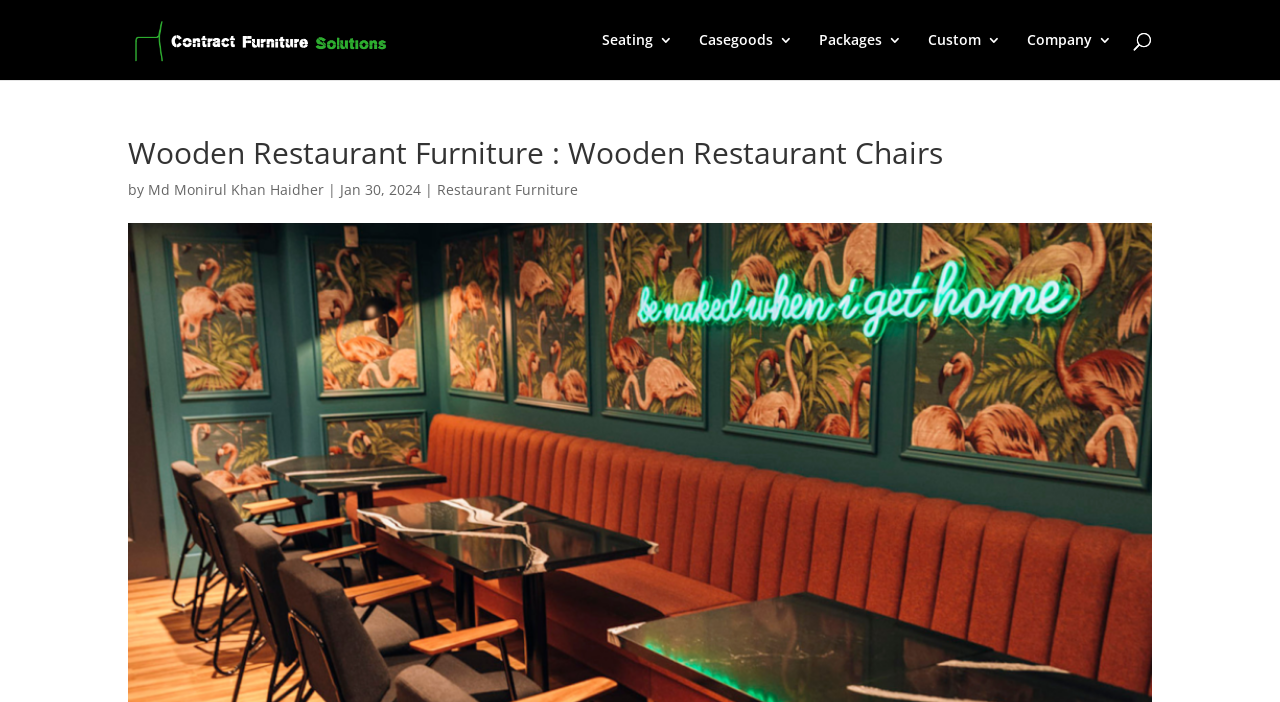Give a one-word or short phrase answer to this question: 
What type of furniture is the website about?

Wooden Restaurant Furniture